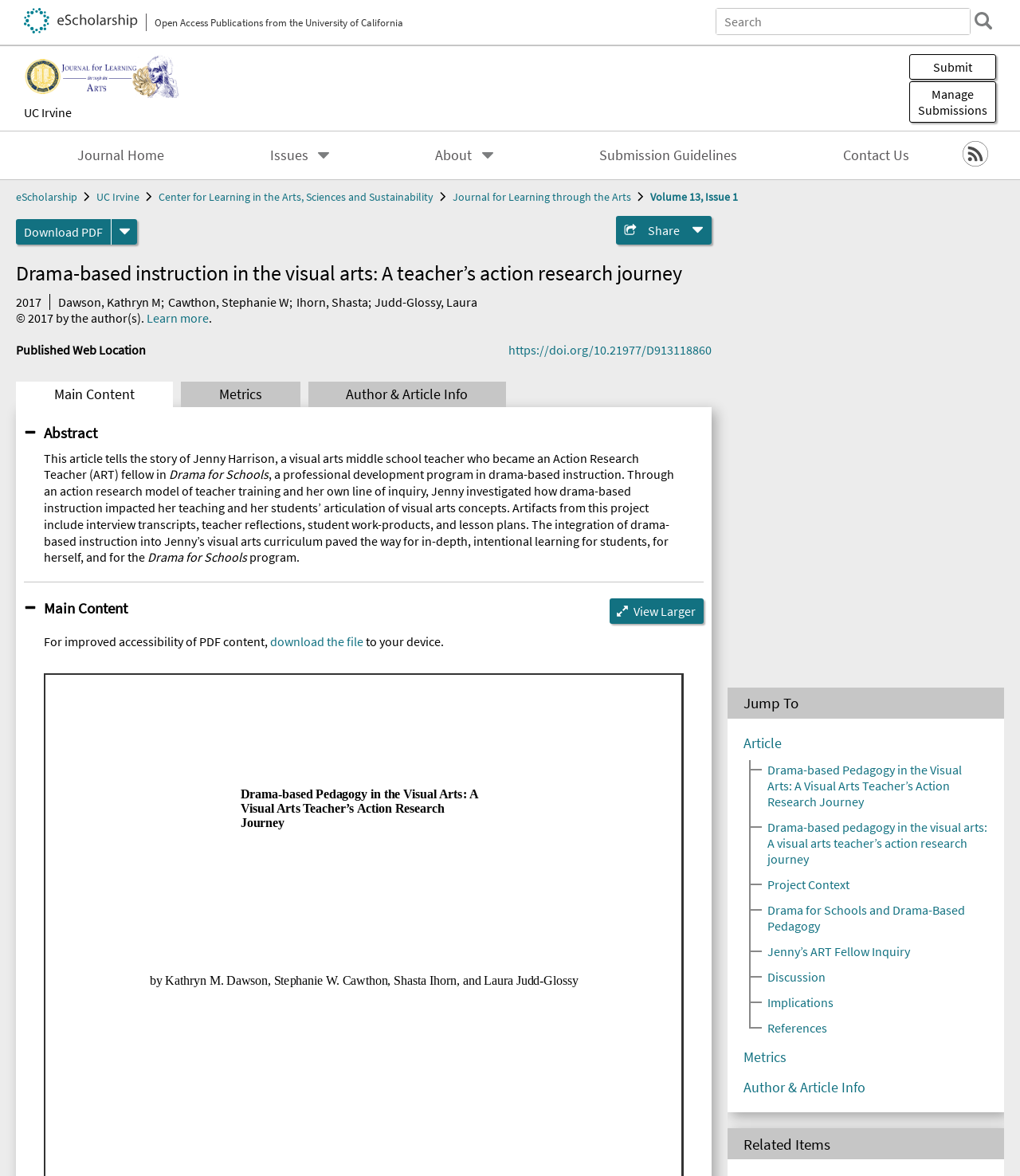Elaborate on the information and visuals displayed on the webpage.

This webpage appears to be an academic journal article or a collection of articles. At the top, there is a canvas element that takes up most of the screen. Below it, there is a complementary section that contains a header with the text "Jump To" and several links to different sections of the article, including "Article", "Project Context", "Discussion", and "References".

To the right of the "Jump To" header, there is another header with the text "Related Items". Below this header, there are several headings and links to other articles, including "Foreword to 2021 Volume 17, Issue 1", "Scripting the Curriculum: A History of Students Dramatizing Content Information", and "Arts-Embedded Education: Experiential Learning in a Waldorf First-Grade Classroom". Each of these headings has a corresponding link below it.

The webpage also contains several author names, including "Missakian, Ilona V", "Flynn, Rosalind M", "Telfer-Radzat, Kimberly", "Brouillette, Liane", and "D'Souza, Karen", which are likely associated with the articles listed.

In the bottom half of the page, there are more headings and links to articles, including "2022 Foreword" and "A Movement Rises to Change the Teaching of Reading: Low Test Scores Fuel Demands for Change". The overall layout of the page is organized, with clear headings and concise text, making it easy to navigate and find specific articles or sections.